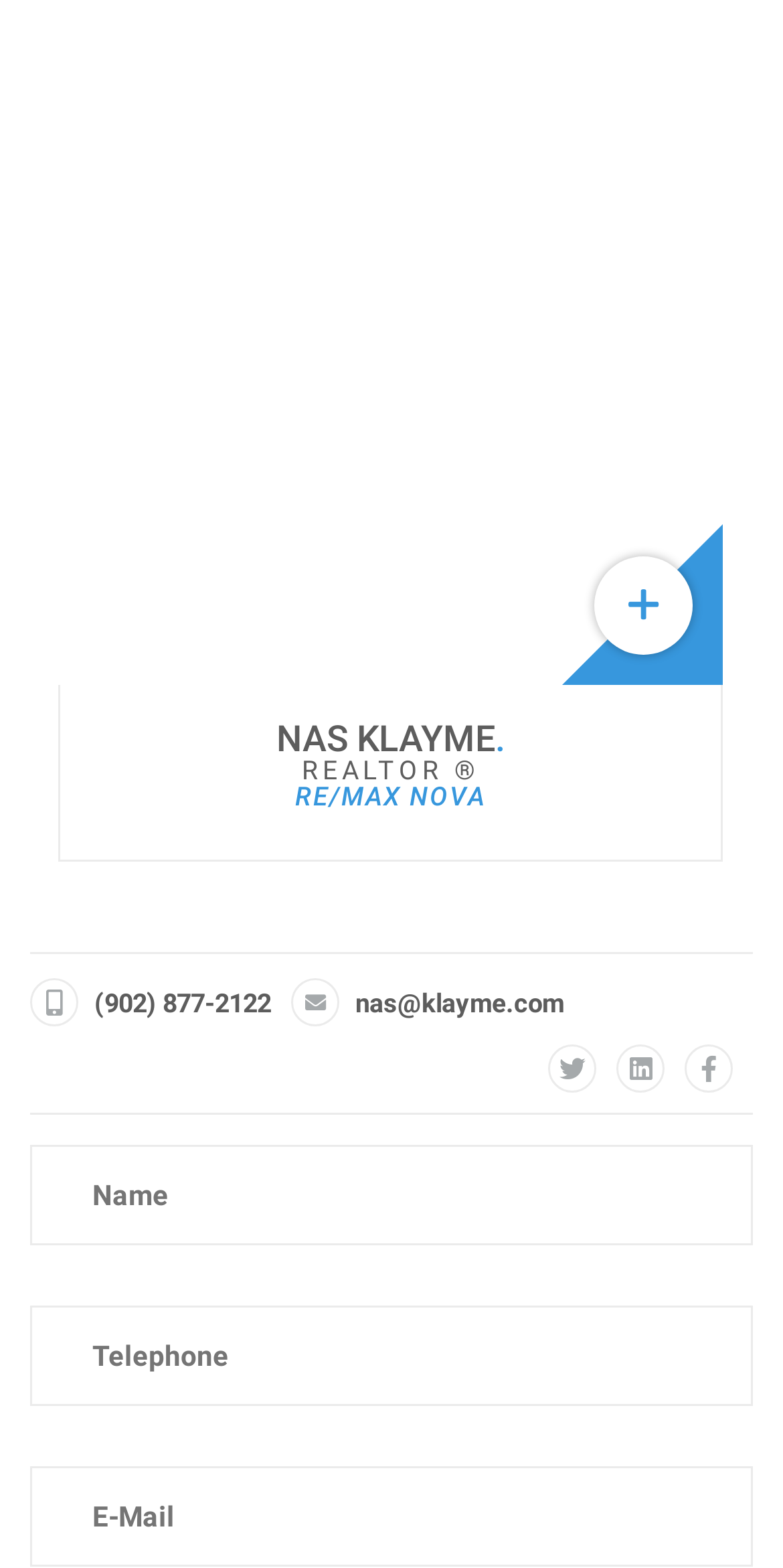Analyze the image and give a detailed response to the question:
What is the company Nas Klayme is affiliated with?

The company Nas Klayme is affiliated with can be found in the heading element 'RE/MAX NOVA' at the top of the webpage, which is also a link element.